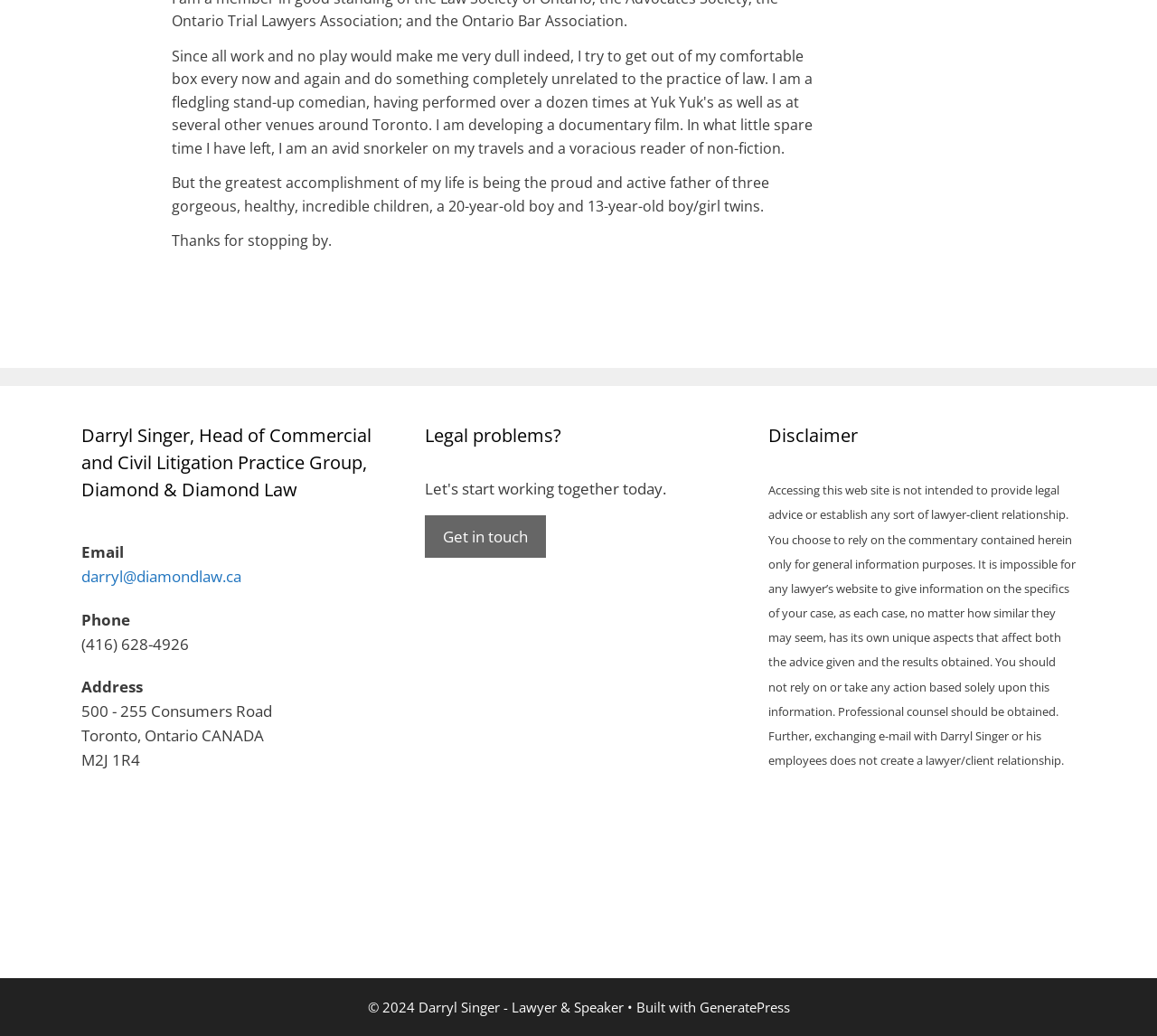What is the lawyer's phone number?
Refer to the image and provide a one-word or short phrase answer.

(416) 628-4926